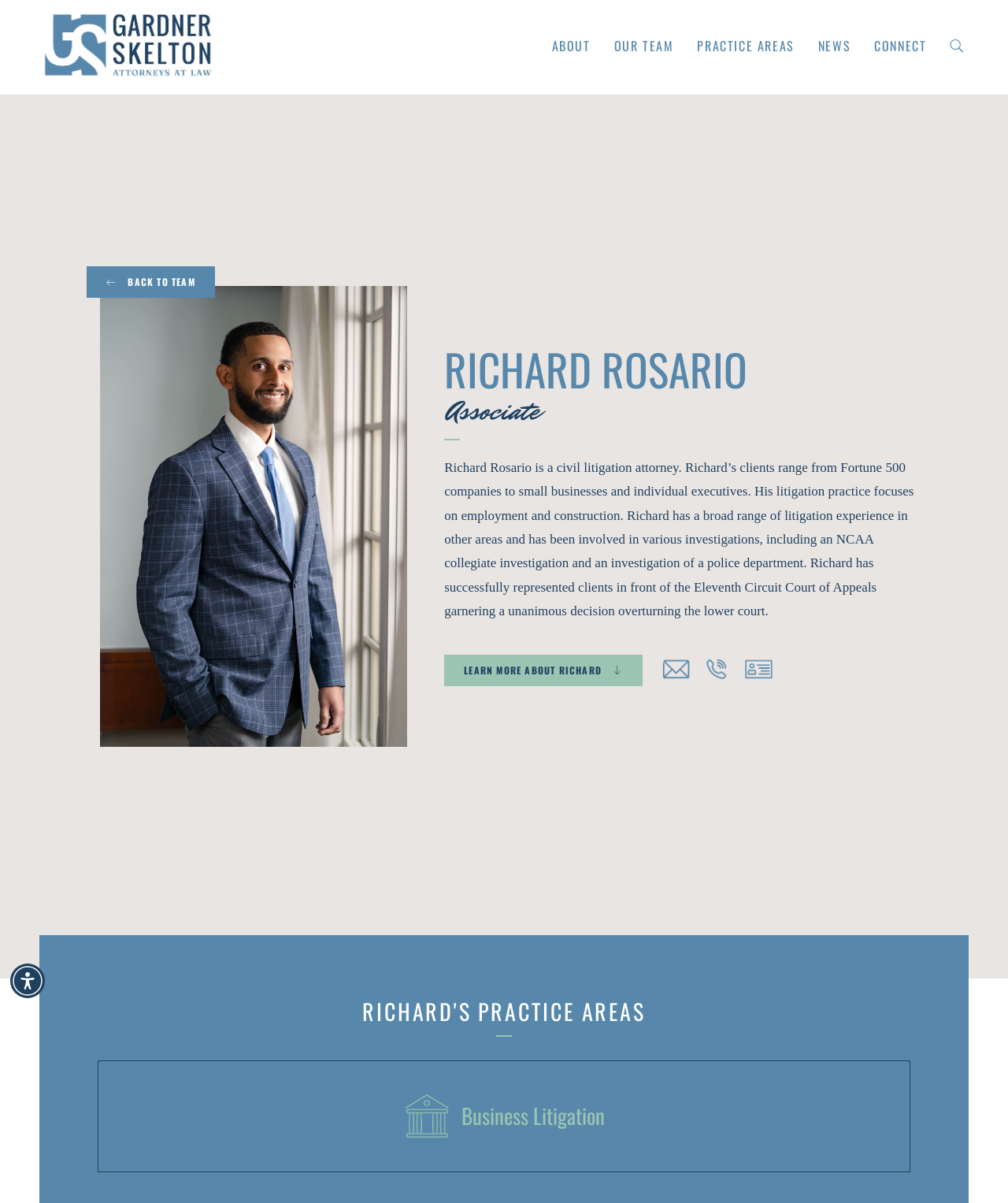Identify the bounding box coordinates of the clickable region to carry out the given instruction: "Learn more about Richard".

[0.441, 0.544, 0.638, 0.57]